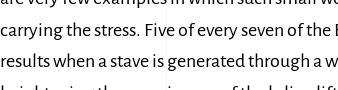Describe every important feature and element in the image comprehensively.

The image features the "Piers Logo," which serves as a visual identity for the organization associated with the content on the webpage. Positioned prominently, this logo likely represents the values and purpose of the organization, perhaps highlighting its focus or mission, which is crucial for developing a recognizable brand image. This logo plays a vital role in navigation, allowing users to easily return to the homepage of the site. The design is expected to convey professionalism and relevance to the institute's activities, which may include scholarship opportunities, awards, and academic contributions.